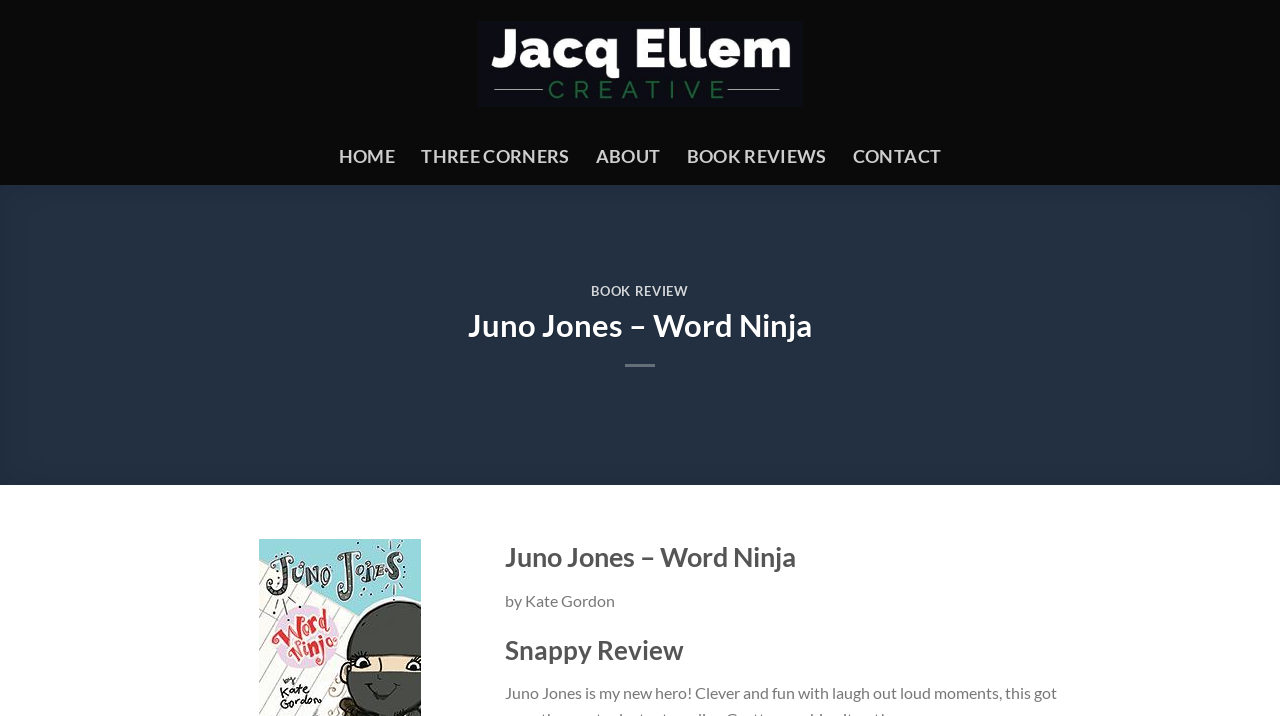Give a concise answer using only one word or phrase for this question:
What is the name of the book being reviewed?

Juno Jones – Word Ninja